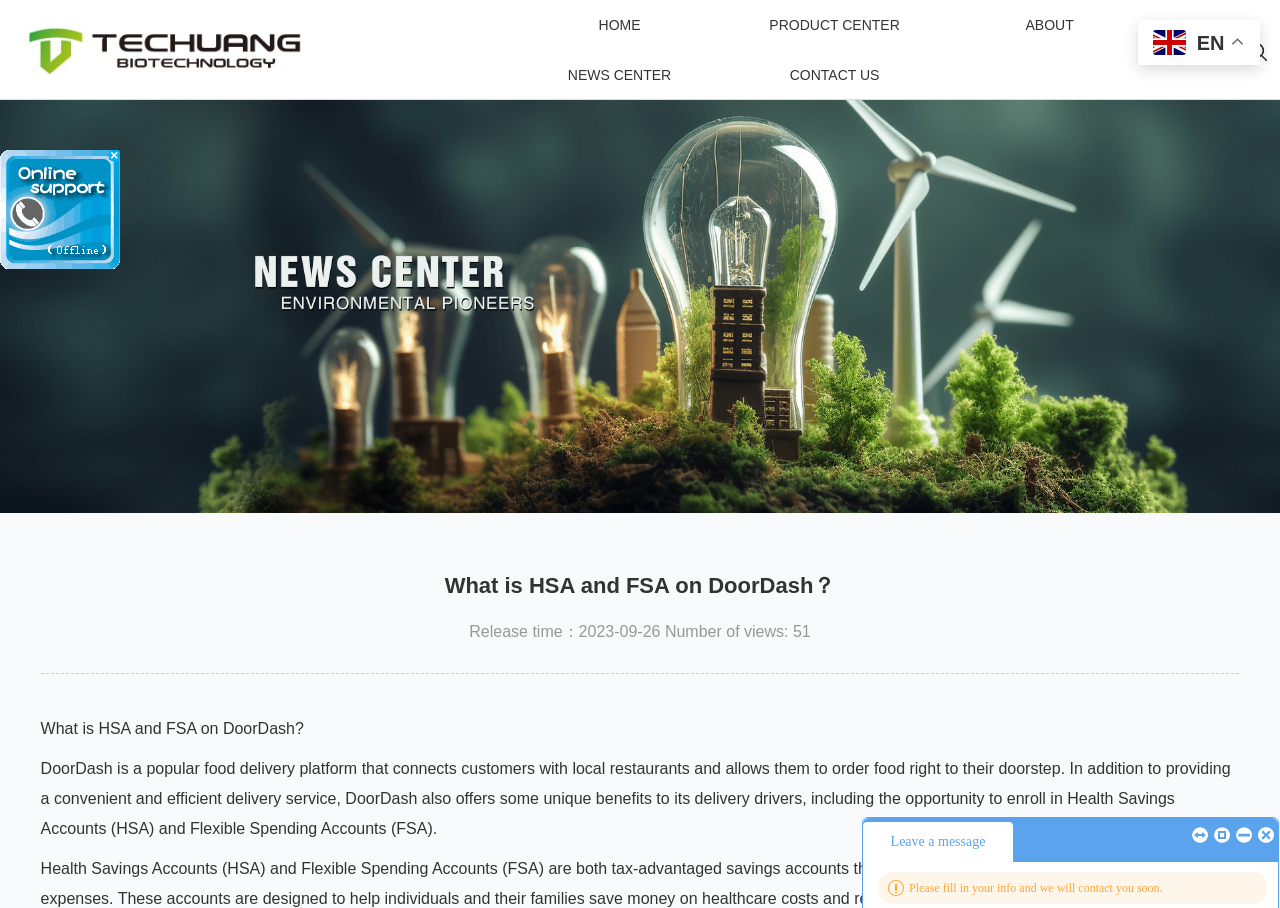Describe all the key features of the webpage in detail.

This webpage is about Henan techuang Plastic Industry Co., Ltd., a manufacturer of plastic bags. At the top of the page, there is a navigation menu with five links: "HOME", "PRODUCT CENTER", "ABOUT", "NEWS CENTER", and "CONTACT US". These links are positioned horizontally across the top of the page.

Below the navigation menu, there is a heading that reads "What is HSA and FSA on DoorDash？". This heading is followed by a brief description of the release time and number of views of the article. The main content of the article is divided into three paragraphs, which explain what HSA and FSA are and how they can be used to pay for qualified medical expenses.

On the top-right corner of the page, there is a button with an image, and next to it, there is a language selection option with the text "EN". At the bottom-left corner of the page, there is an image with a message that says "No operator is online now, please click here to leave your message. We will reply you as soon as possible." There are also four small images at the bottom-right corner of the page.

Throughout the page, there are several images, including a logo at the top-left corner and another image at the top-right corner. There are also two images on either side of the page, near the top.